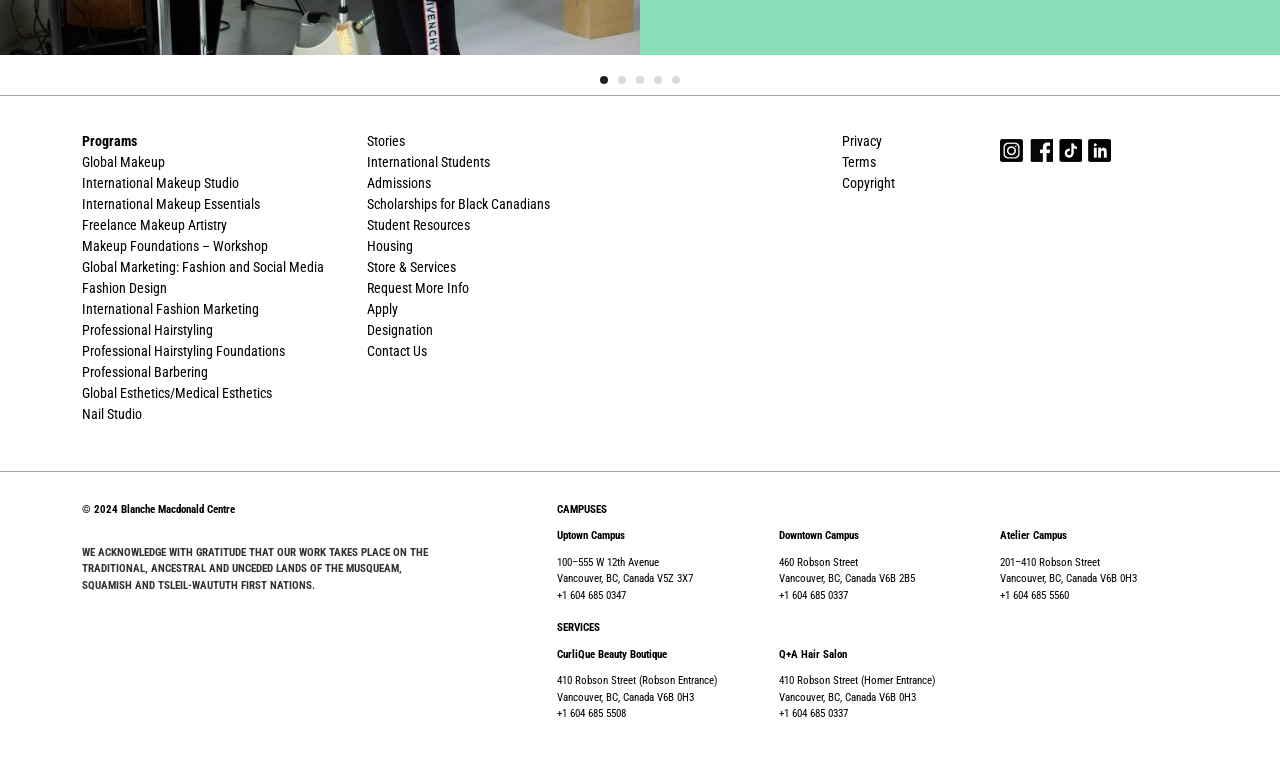Please mark the bounding box coordinates of the area that should be clicked to carry out the instruction: "Call Uptown Campus".

[0.435, 0.766, 0.489, 0.783]